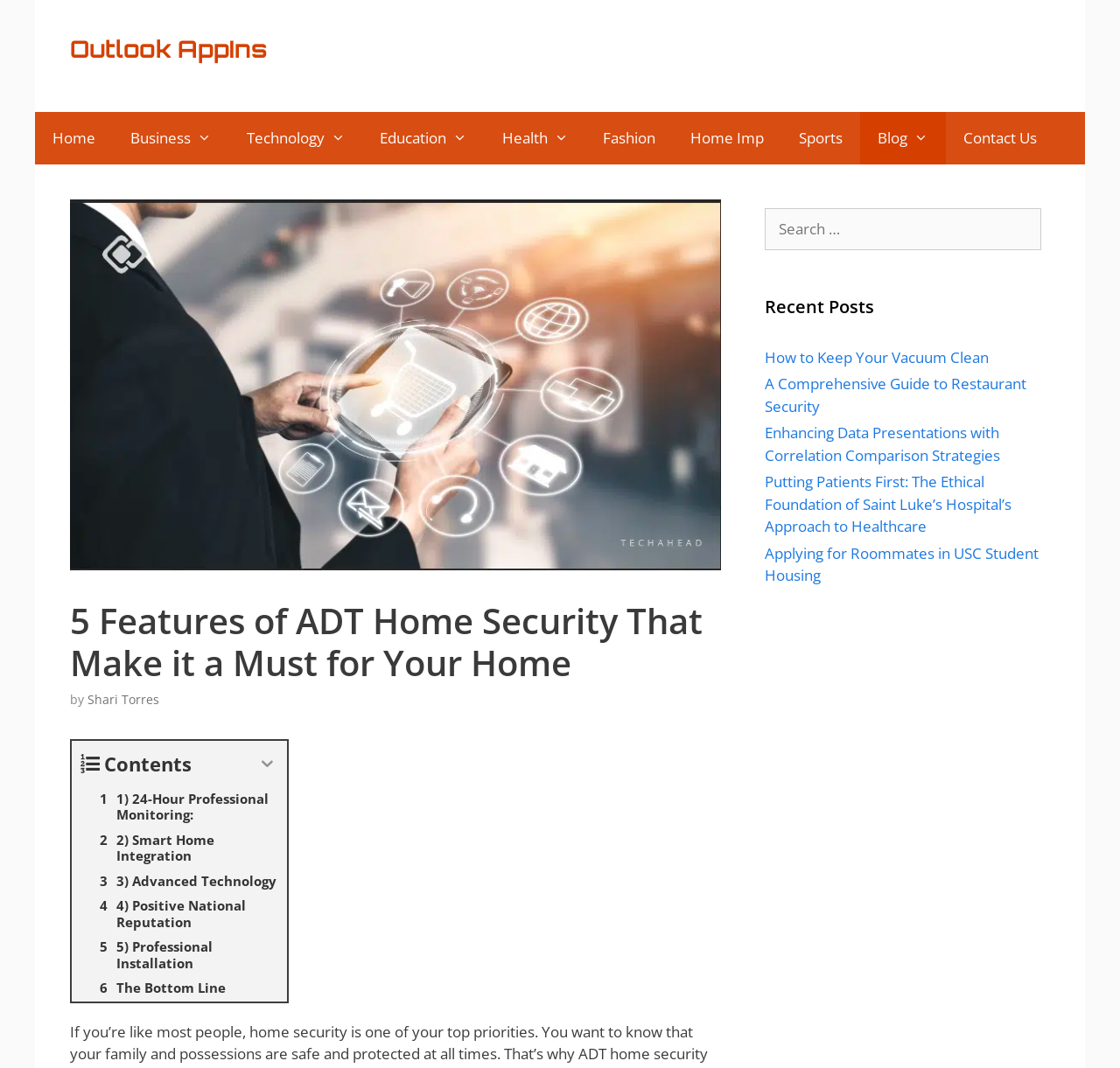Find the bounding box coordinates of the element's region that should be clicked in order to follow the given instruction: "Contact Us". The coordinates should consist of four float numbers between 0 and 1, i.e., [left, top, right, bottom].

[0.845, 0.105, 0.941, 0.154]